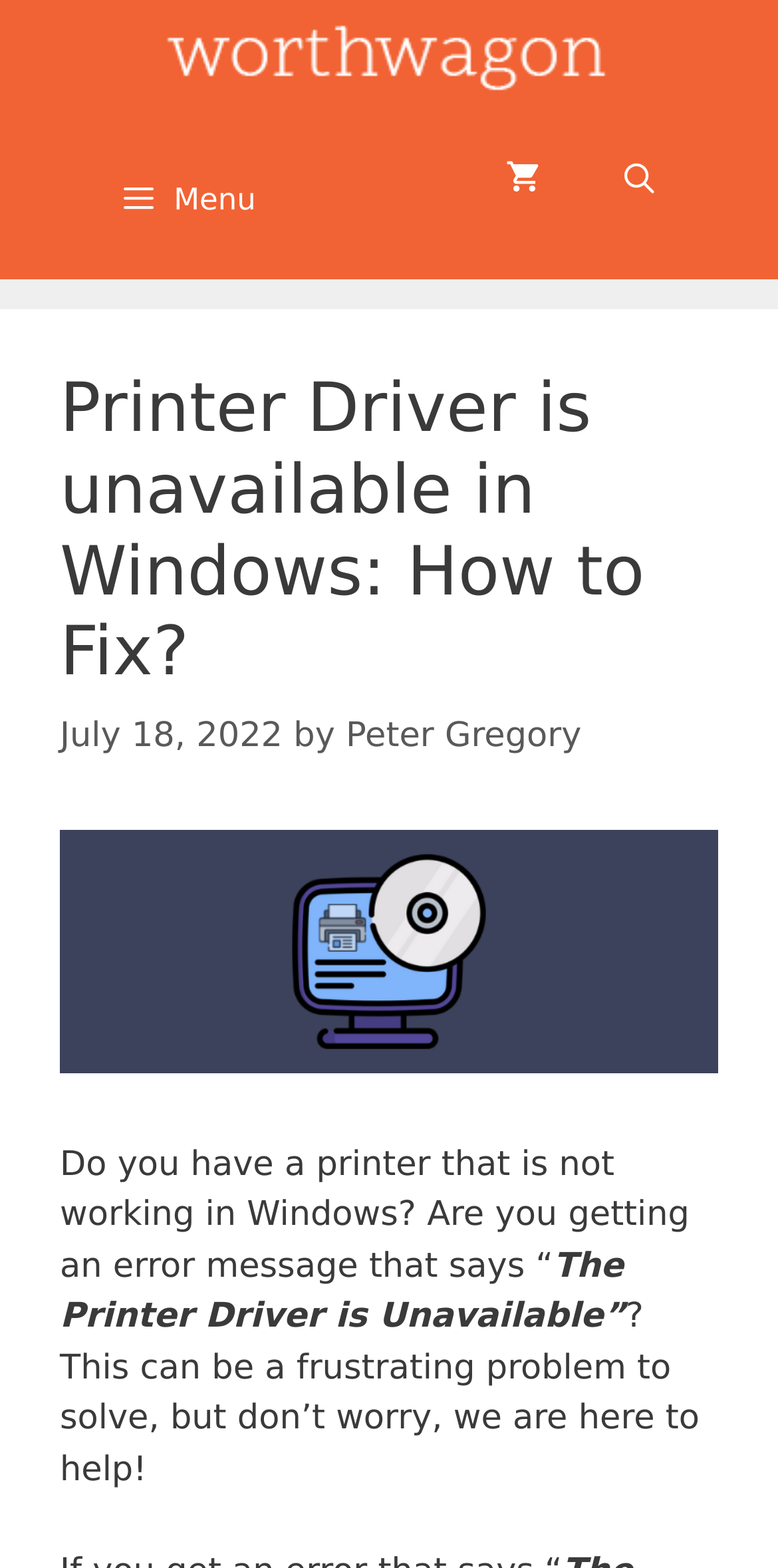What is the current total in the cart?
Look at the screenshot and give a one-word or phrase answer.

$0.00